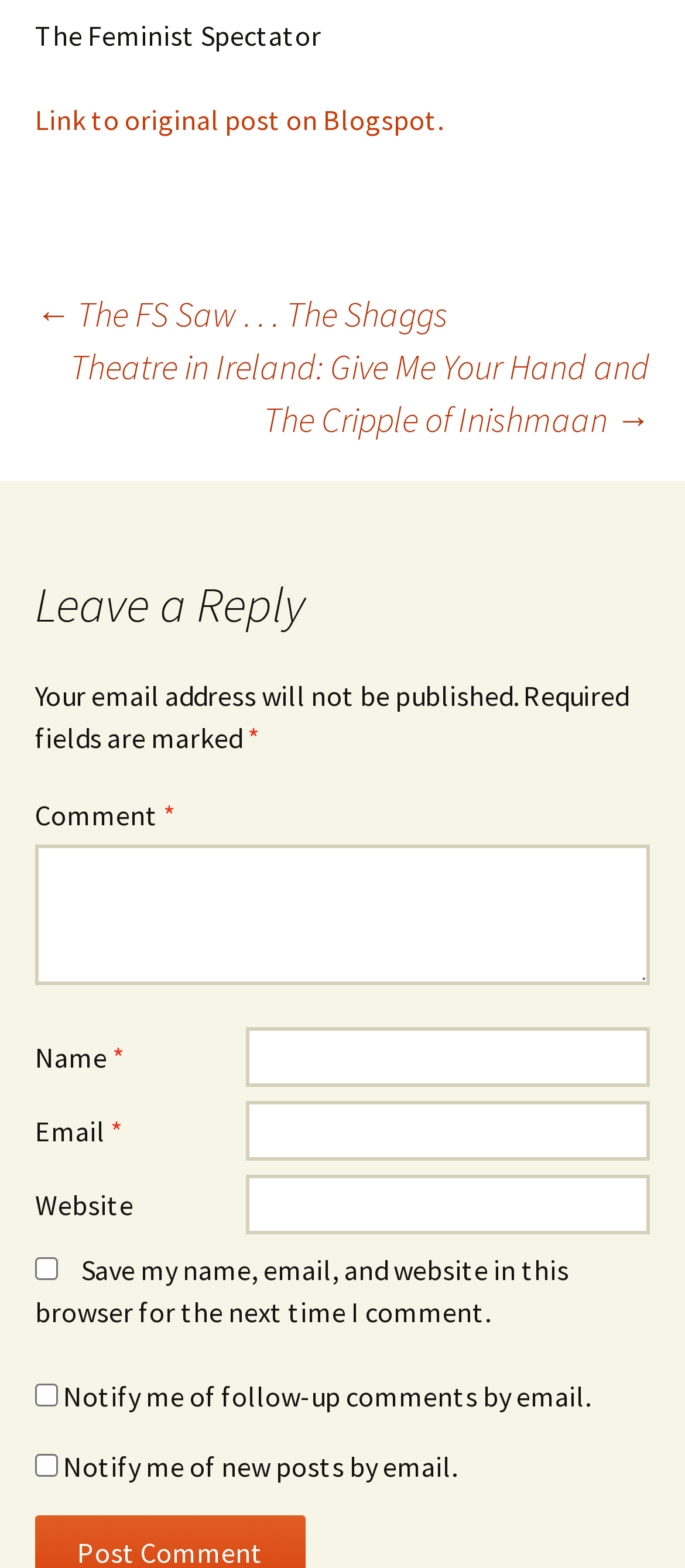Determine the bounding box coordinates for the clickable element required to fulfill the instruction: "Enter a comment". Provide the coordinates as four float numbers between 0 and 1, i.e., [left, top, right, bottom].

[0.051, 0.539, 0.949, 0.628]